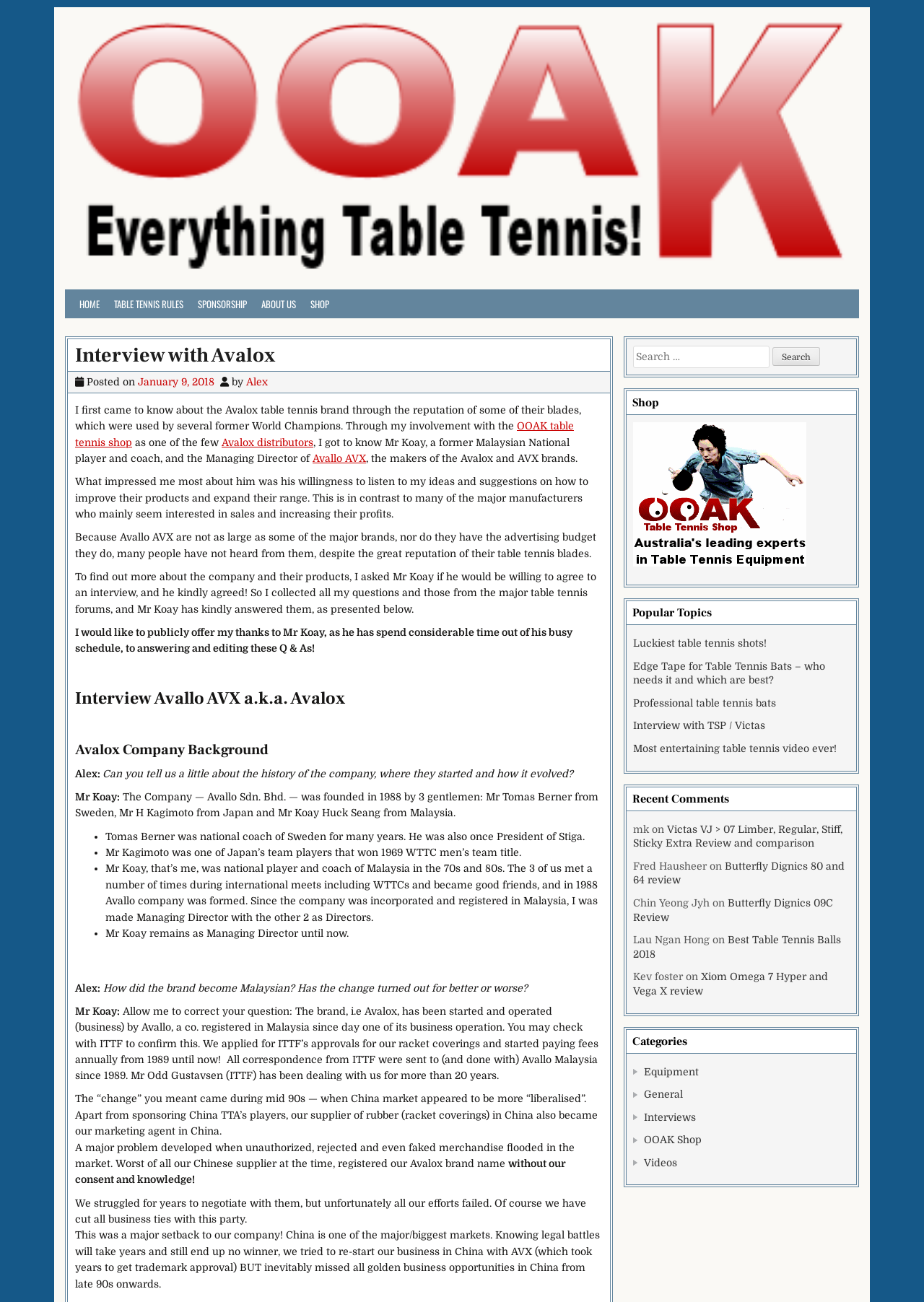Could you provide the bounding box coordinates for the portion of the screen to click to complete this instruction: "Search for something"?

[0.685, 0.266, 0.92, 0.283]